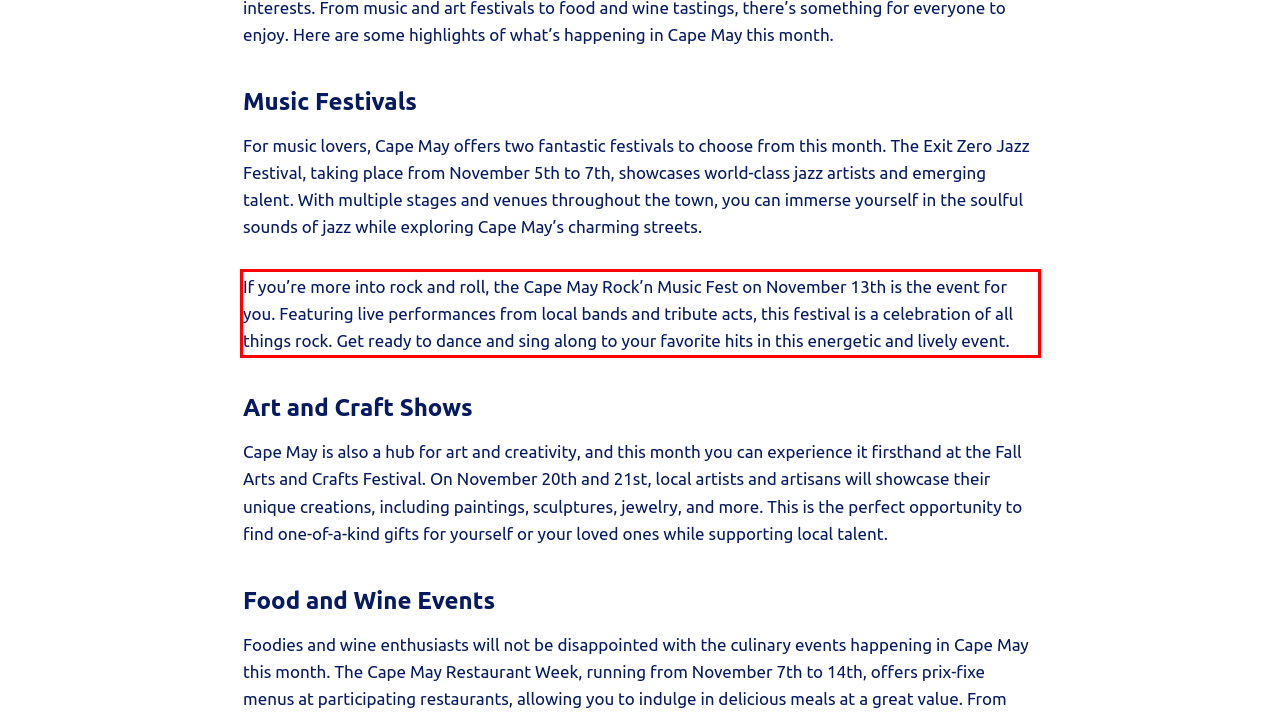You are given a webpage screenshot with a red bounding box around a UI element. Extract and generate the text inside this red bounding box.

If you’re more into rock and roll, the Cape May Rock’n Music Fest on November 13th is the event for you. Featuring live performances from local bands and tribute acts, this festival is a celebration of all things rock. Get ready to dance and sing along to your favorite hits in this energetic and lively event.